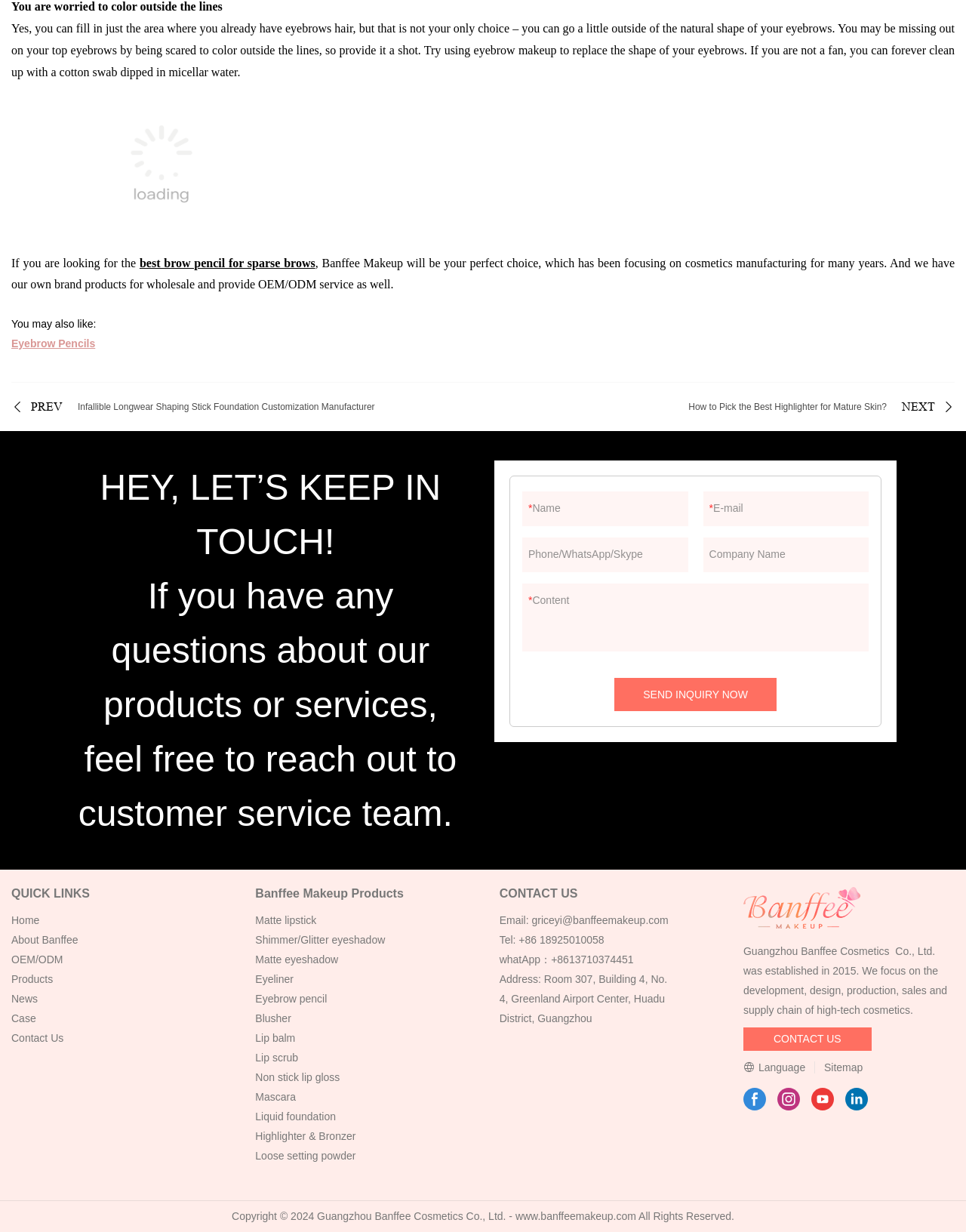Please answer the following question as detailed as possible based on the image: 
What is the purpose of the form on the webpage?

The form on the webpage is used to send an inquiry to the company, as indicated by the button 'SEND INQUIRY NOW' and the fields for name, email, phone number, and content.